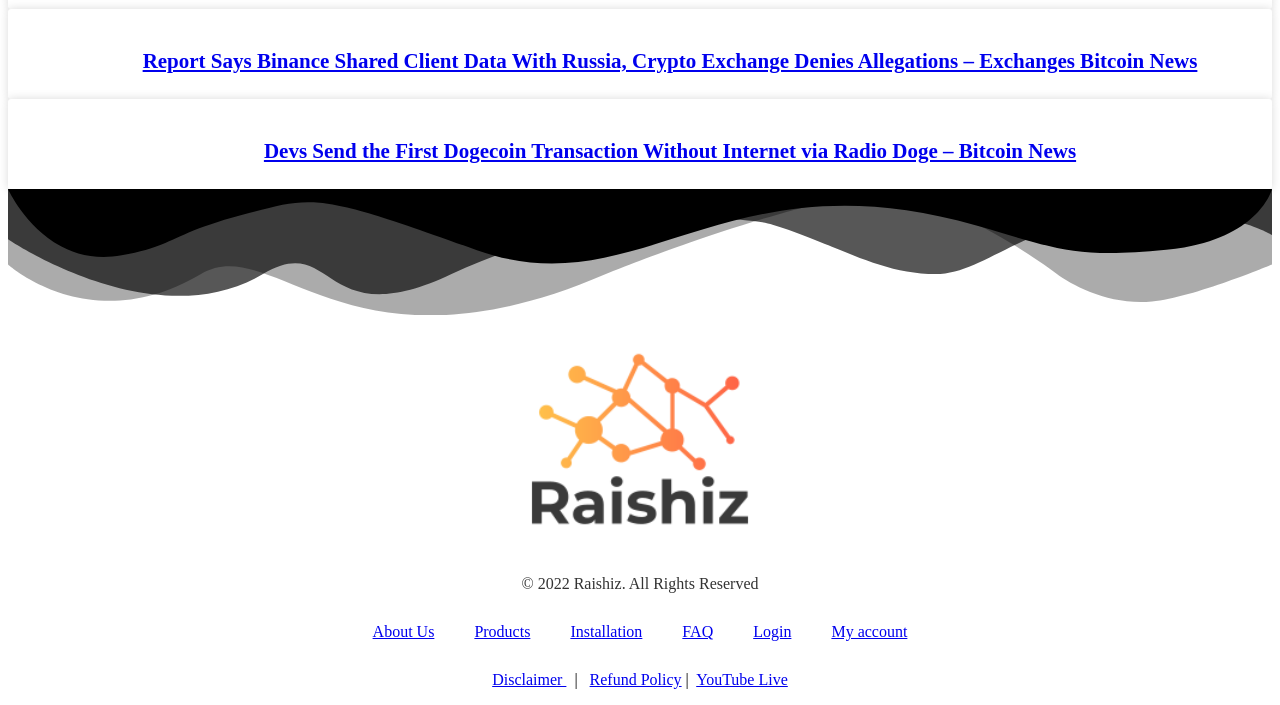Please give a succinct answer using a single word or phrase:
What is the copyright year mentioned on the webpage?

2022